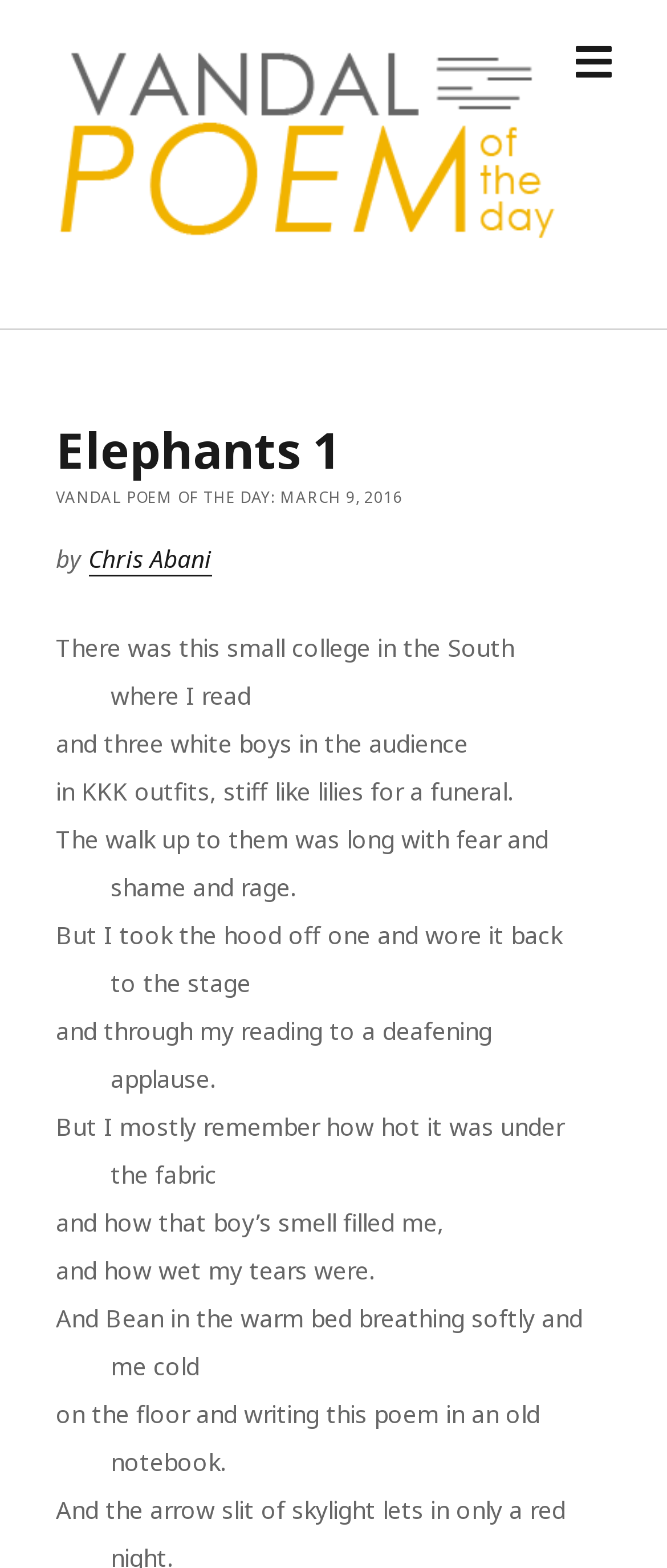From the webpage screenshot, identify the region described by Chris Abani. Provide the bounding box coordinates as (top-left x, top-left y, bottom-right x, bottom-right y), with each value being a floating point number between 0 and 1.

[0.132, 0.346, 0.317, 0.368]